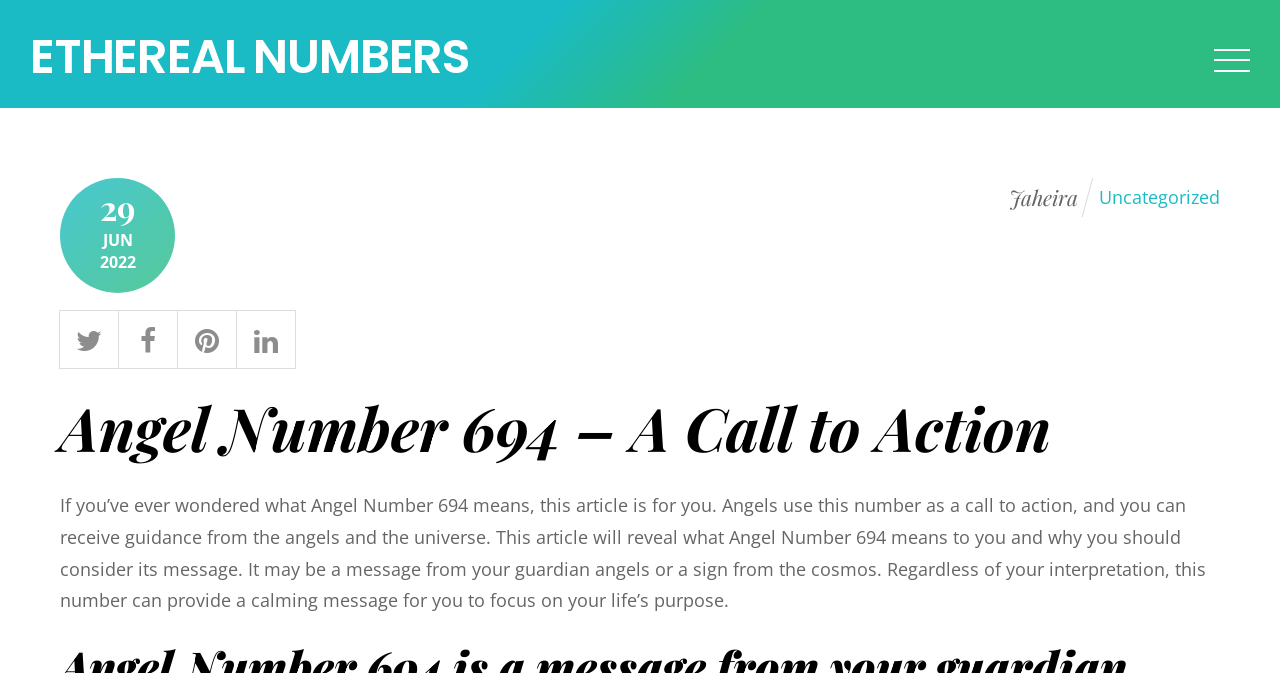Specify the bounding box coordinates of the area to click in order to follow the given instruction: "share the article on social media."

[0.046, 0.471, 0.093, 0.528]